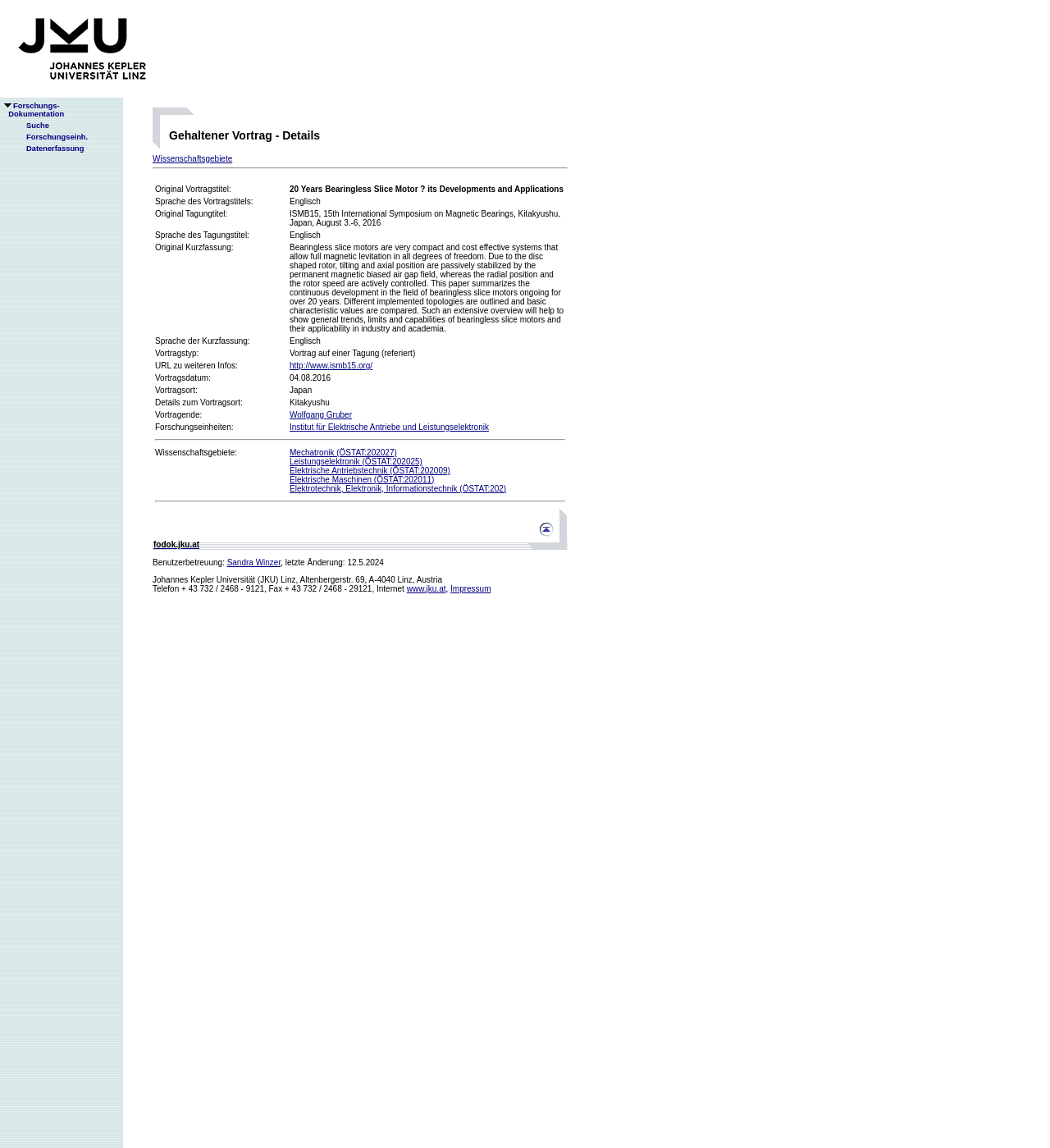Explain in detail what is displayed on the webpage.

This webpage is a research documentation page from the Johannes Kepler University (JKU) in Linz, Austria. At the top, there is a logo of JMU Linz, which is a link to the university's homepage. 

Below the logo, there is a section with a heading "Gehaltener Vortrag - Details" (which translates to "Held Lecture - Details" in English). This section contains detailed information about a lecture titled "20 Years Bearingless Slice Motor? its Developments and Applications". The lecture was held at the 15th International Symposium on Magnetic Bearings in Kitakyushu, Japan, on August 4, 2016. 

The section is divided into several sub-sections, each containing specific information about the lecture, such as the original title, language, abstract, and type of lecture. There are also links to further information about the lecture, including the URL of the symposium's website. 

Additionally, the section provides information about the speaker, Wolfgang Gruber, and his affiliation with the Institute of Electrical Drives and Power Electronics. The lecture is categorized under several research areas, including mechatronics, power electronics, electrical drive technology, and electrical machines.